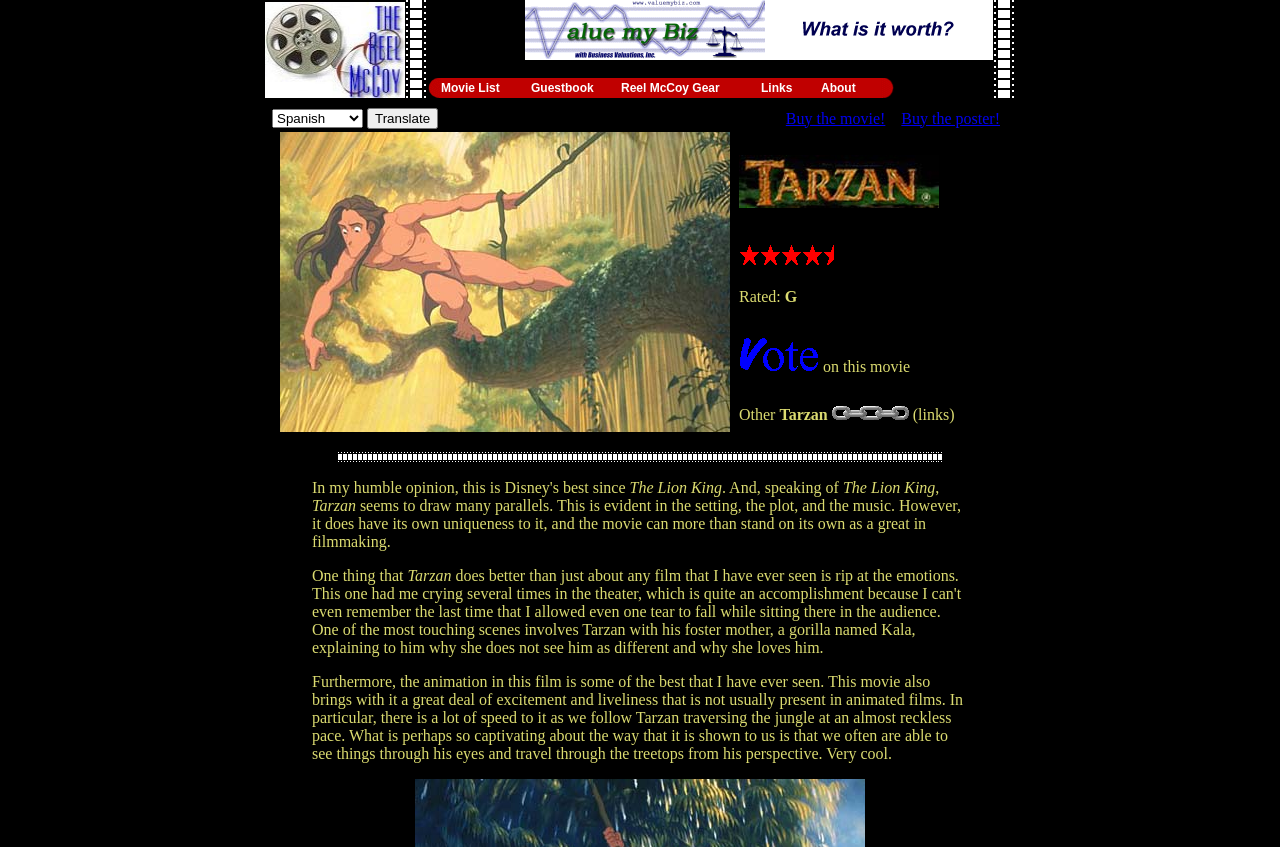What is the genre of the movie?
Using the image, give a concise answer in the form of a single word or short phrase.

G